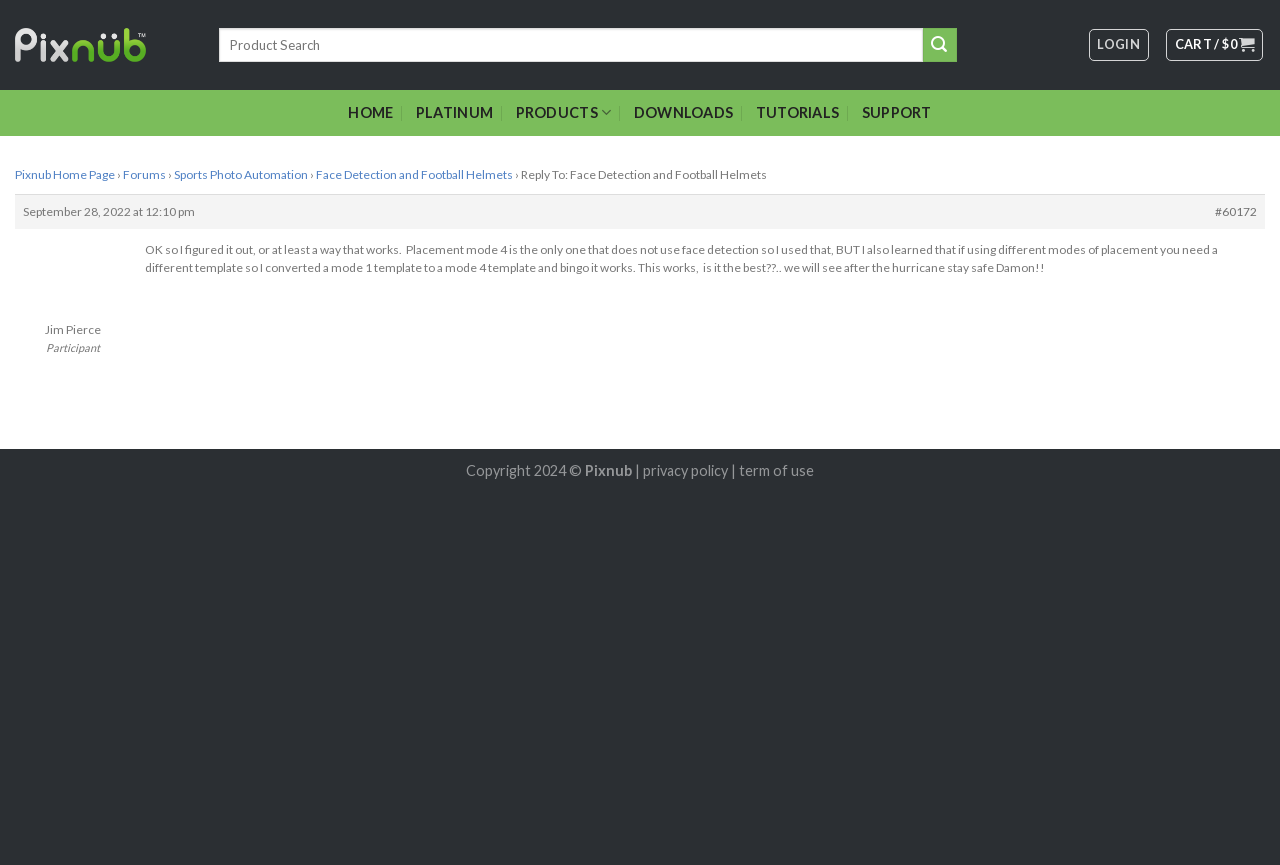Please answer the following question using a single word or phrase: 
What is the name of the website?

Pixnub